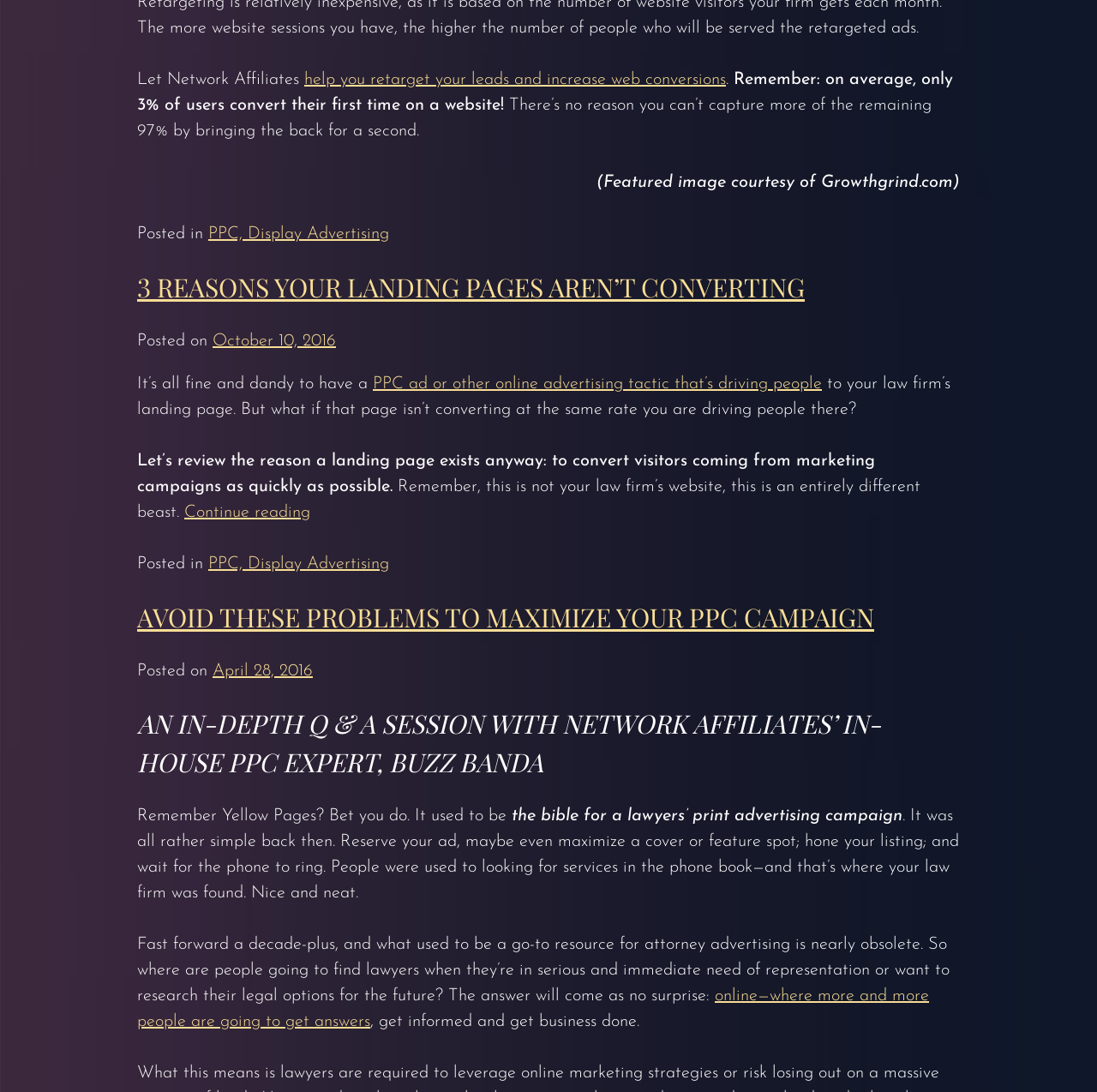Give a one-word or short phrase answer to the question: 
What is the topic of the article '3 REASONS YOUR LANDING PAGES AREN’T CONVERTING'?

Landing page conversion